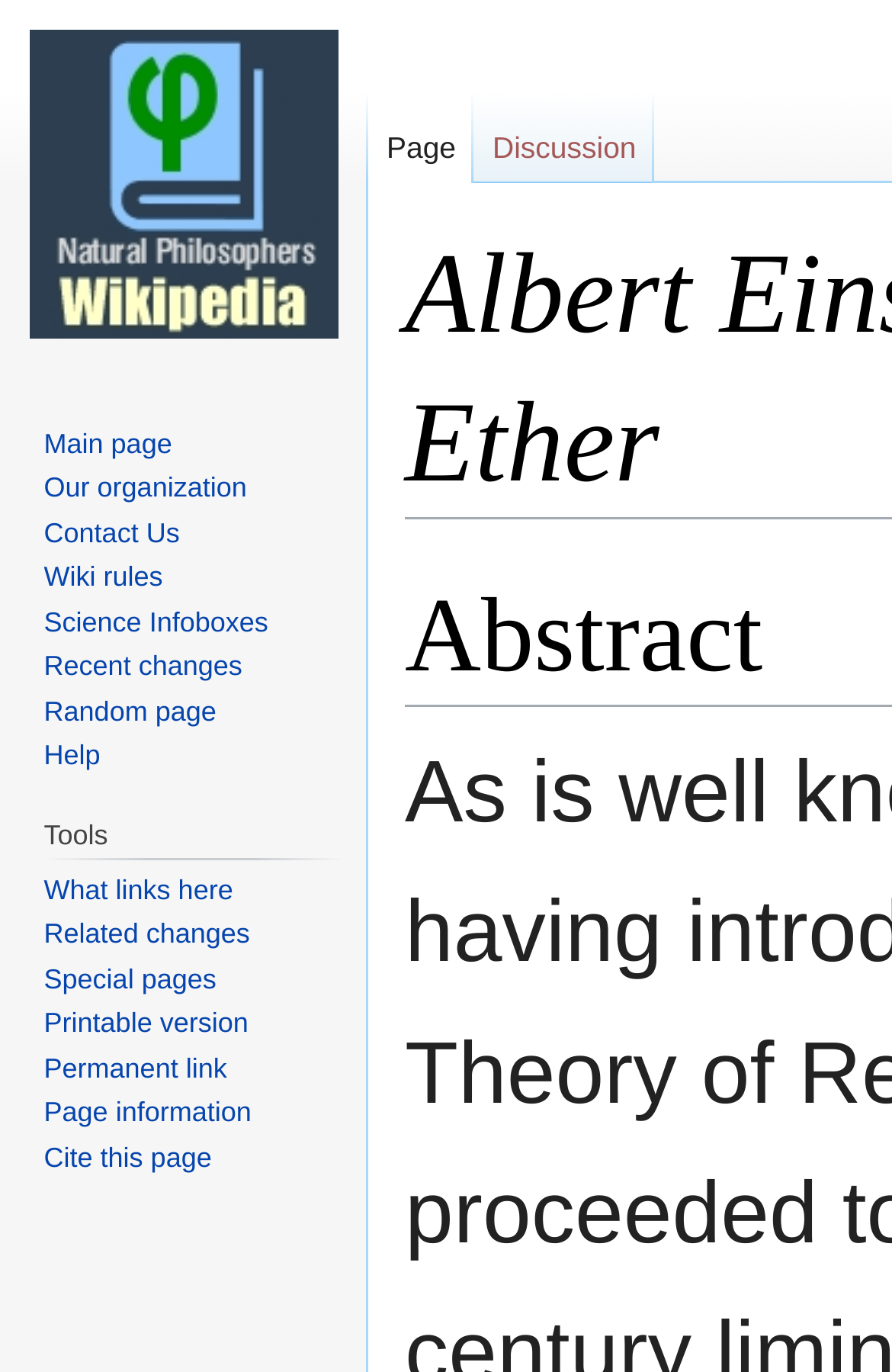Can I find information about the wiki's organization?
Provide a fully detailed and comprehensive answer to the question.

The navigation links on the webpage include a link to 'Our organization', which implies that the wiki provides information about its organization and structure.